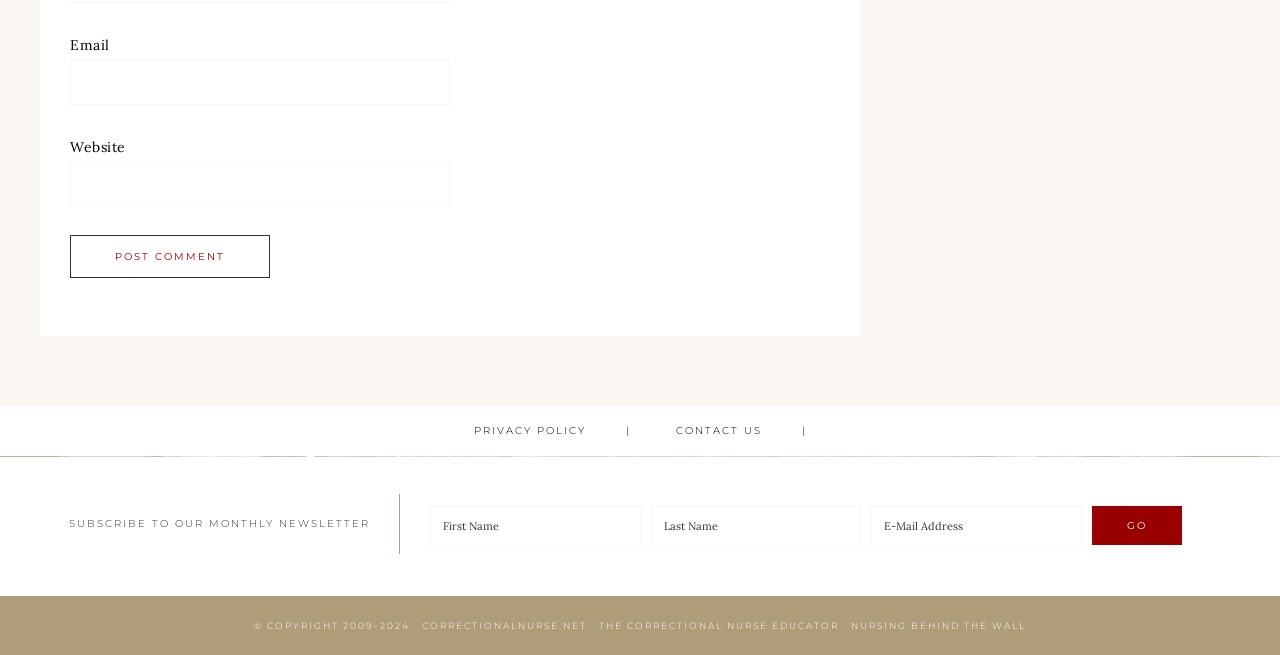Using the provided element description: "name="submit" value="Post Comment"", determine the bounding box coordinates of the corresponding UI element in the screenshot.

[0.055, 0.358, 0.211, 0.424]